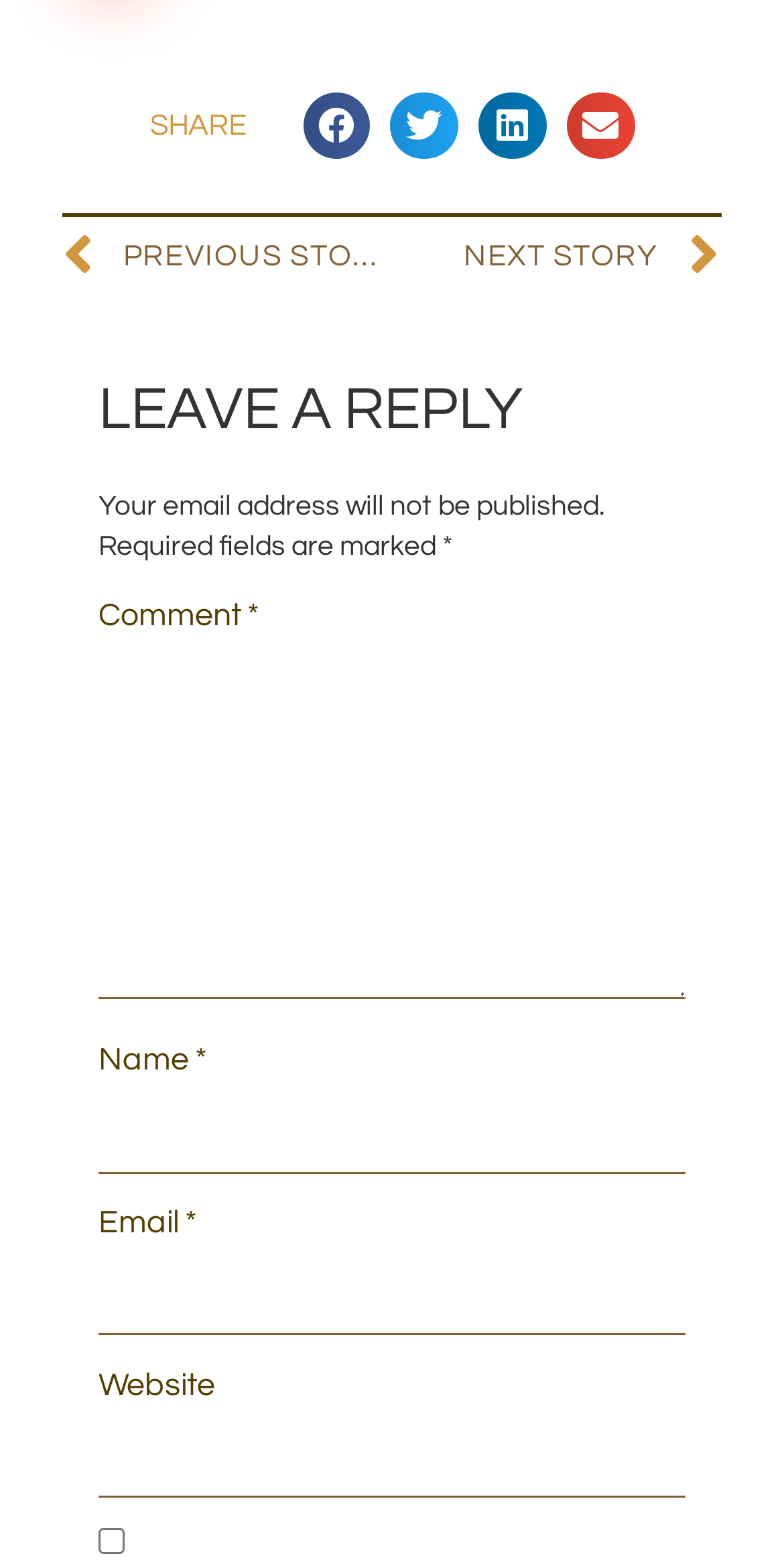Based on the element description parent_node: Name * name="author", identify the bounding box coordinates for the UI element. The coordinates should be in the format (top-left x, top-left y, bottom-right x, bottom-right y) and within the 0 to 1 range.

[0.126, 0.692, 0.874, 0.751]